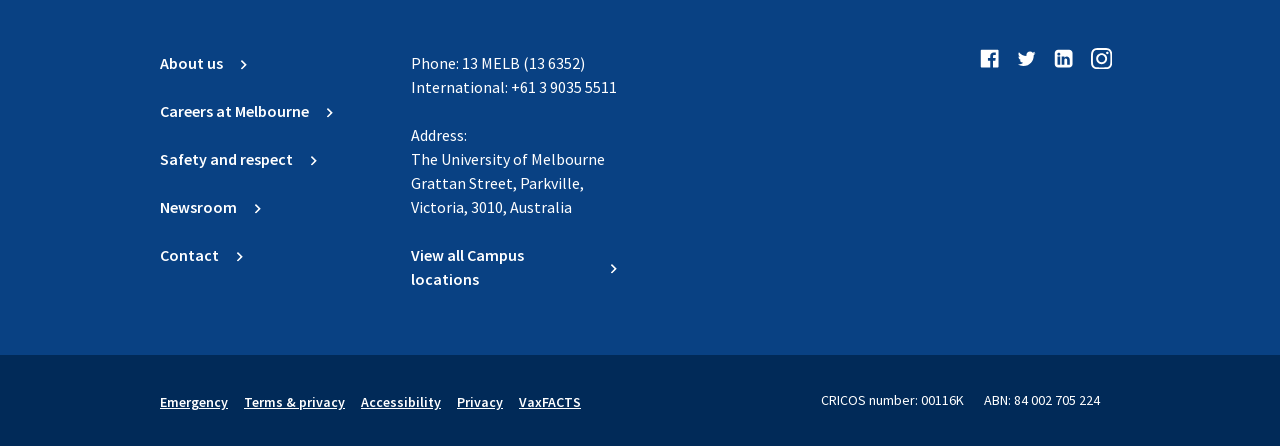Provide a brief response to the question below using a single word or phrase: 
What social media platforms does the university have?

Facebook, Twitter, LinkedIn, Instagram